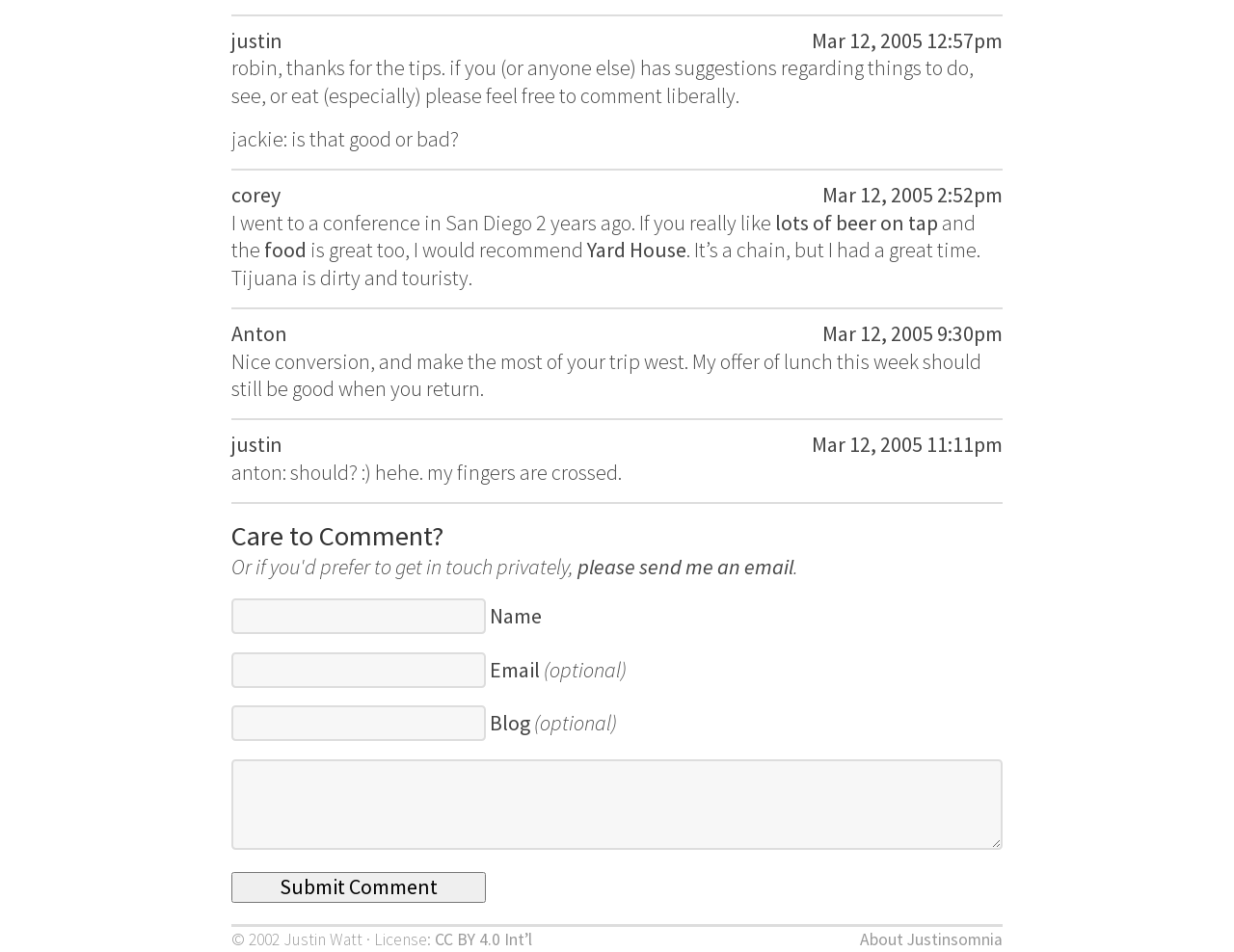Identify the bounding box for the UI element described as: "Yard House". The coordinates should be four float numbers between 0 and 1, i.e., [left, top, right, bottom].

[0.476, 0.248, 0.556, 0.277]